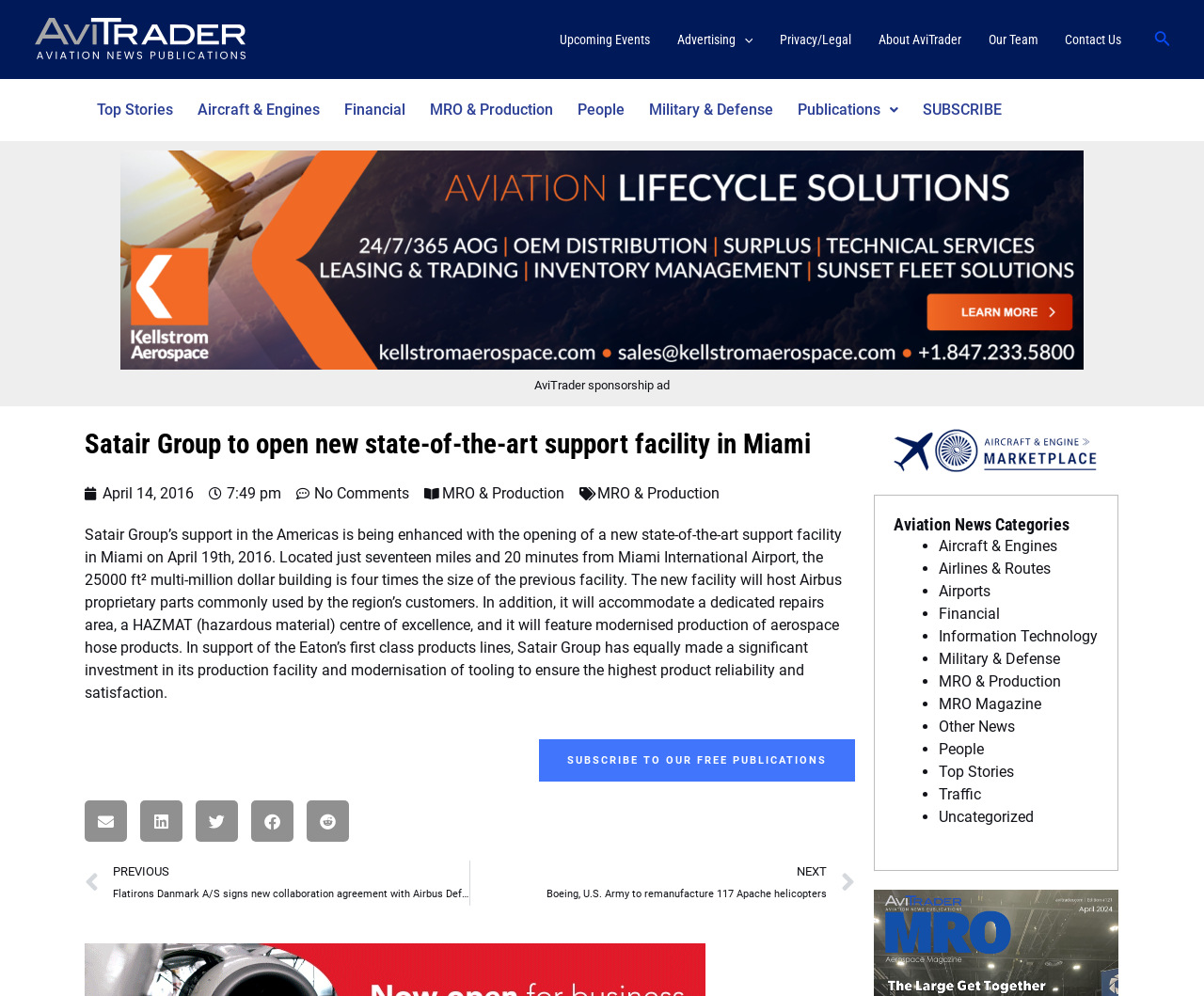Answer the following query concisely with a single word or phrase:
What is the size of the new facility?

25000 ft²